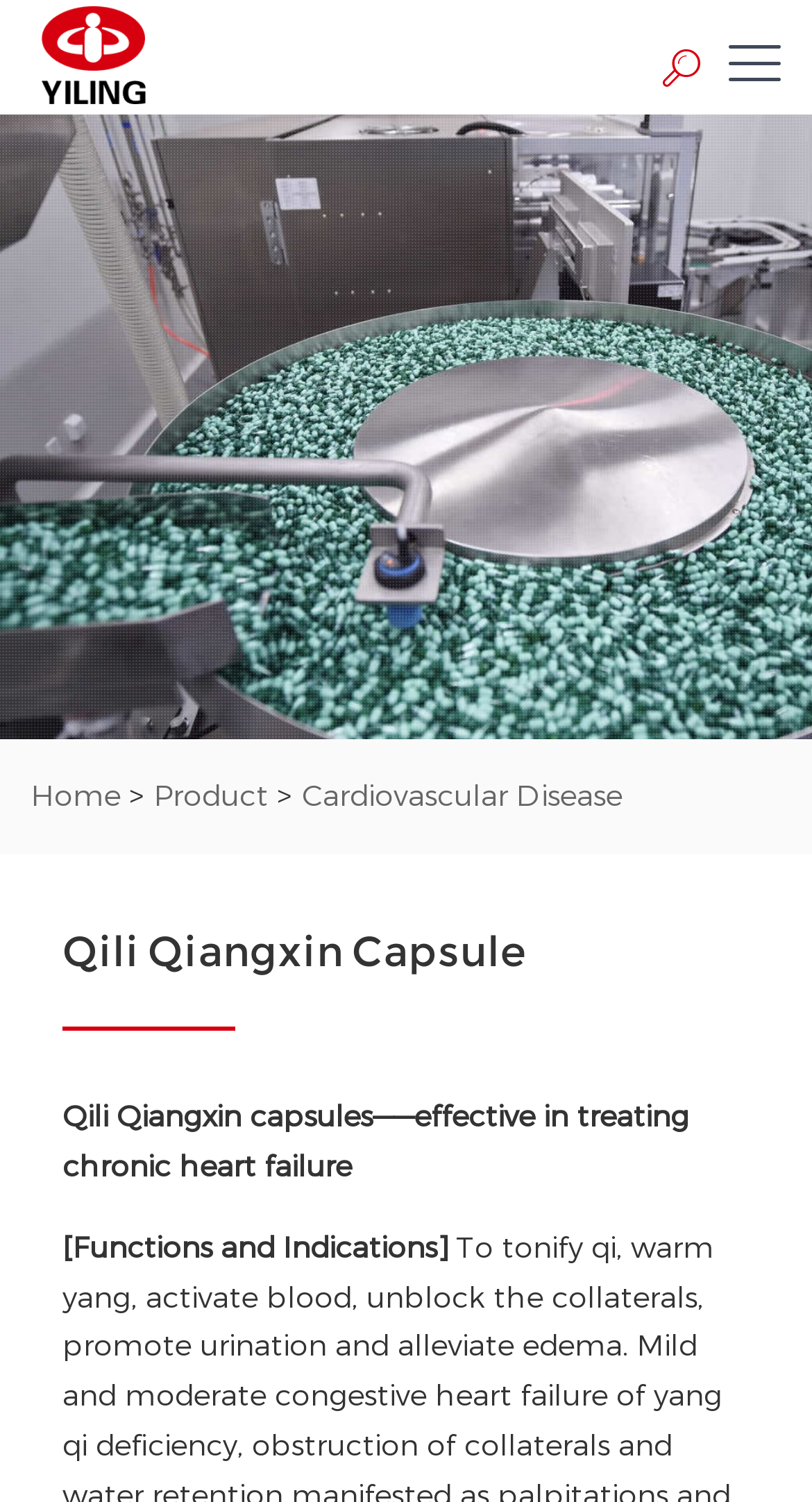Determine the bounding box for the HTML element described here: "Cardiovascular Disease". The coordinates should be given as [left, top, right, bottom] with each number being a float between 0 and 1.

[0.372, 0.517, 0.767, 0.542]